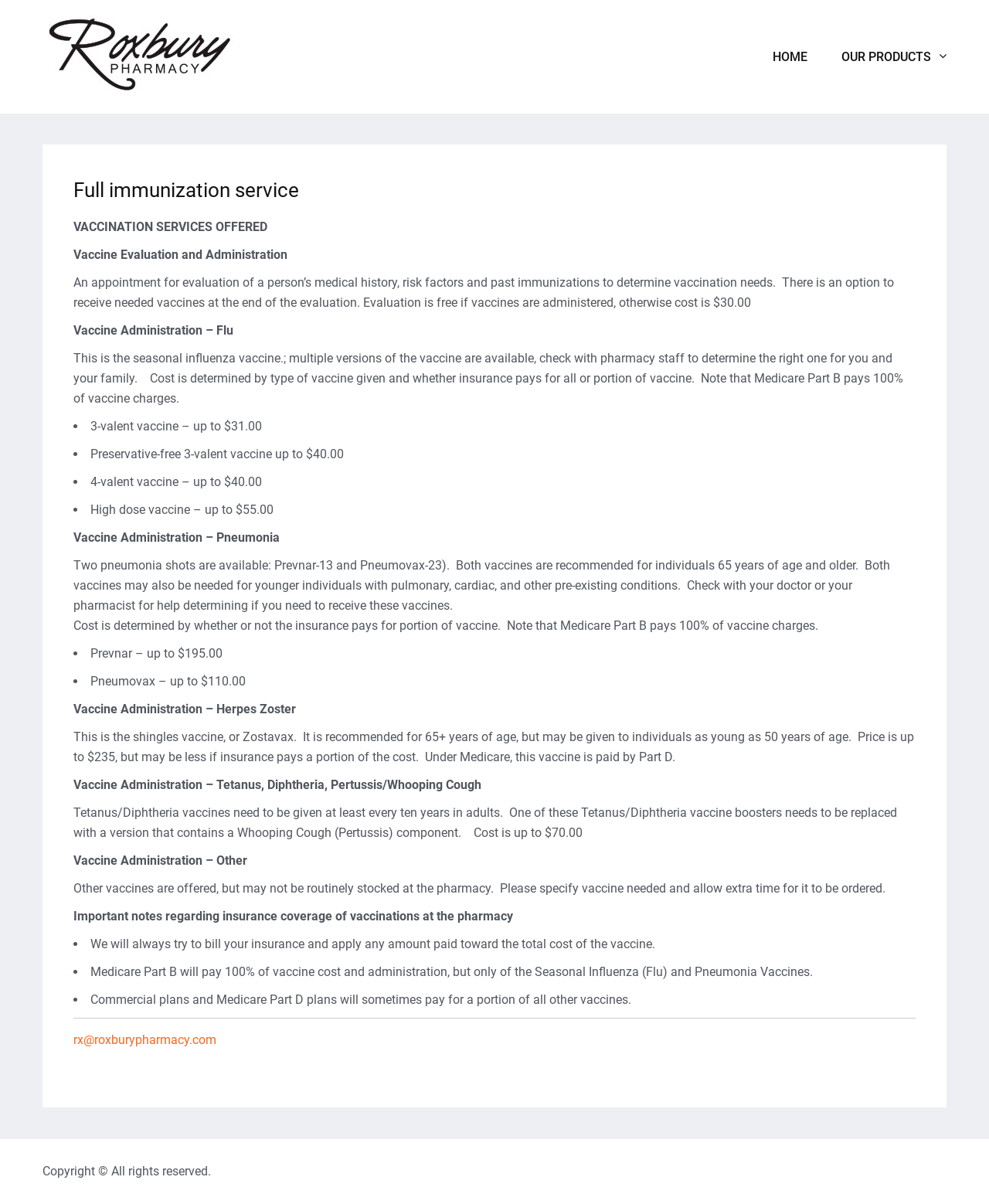What is the purpose of the Pneumonia vaccine?
Refer to the image and respond with a one-word or short-phrase answer.

For individuals 65 years of age and older